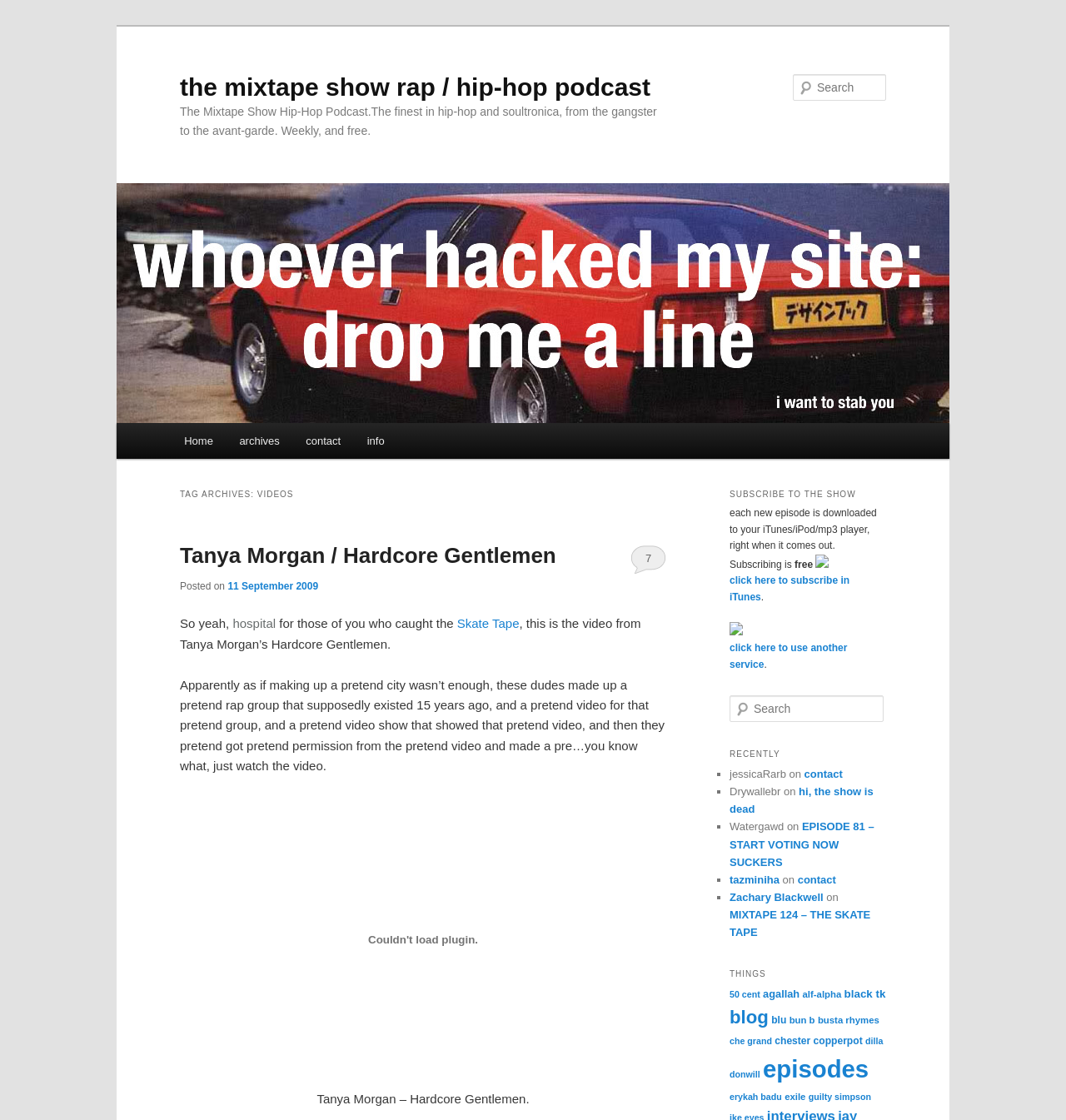Identify the bounding box coordinates of the region I need to click to complete this instruction: "Check the recently commented posts".

[0.684, 0.664, 0.831, 0.683]